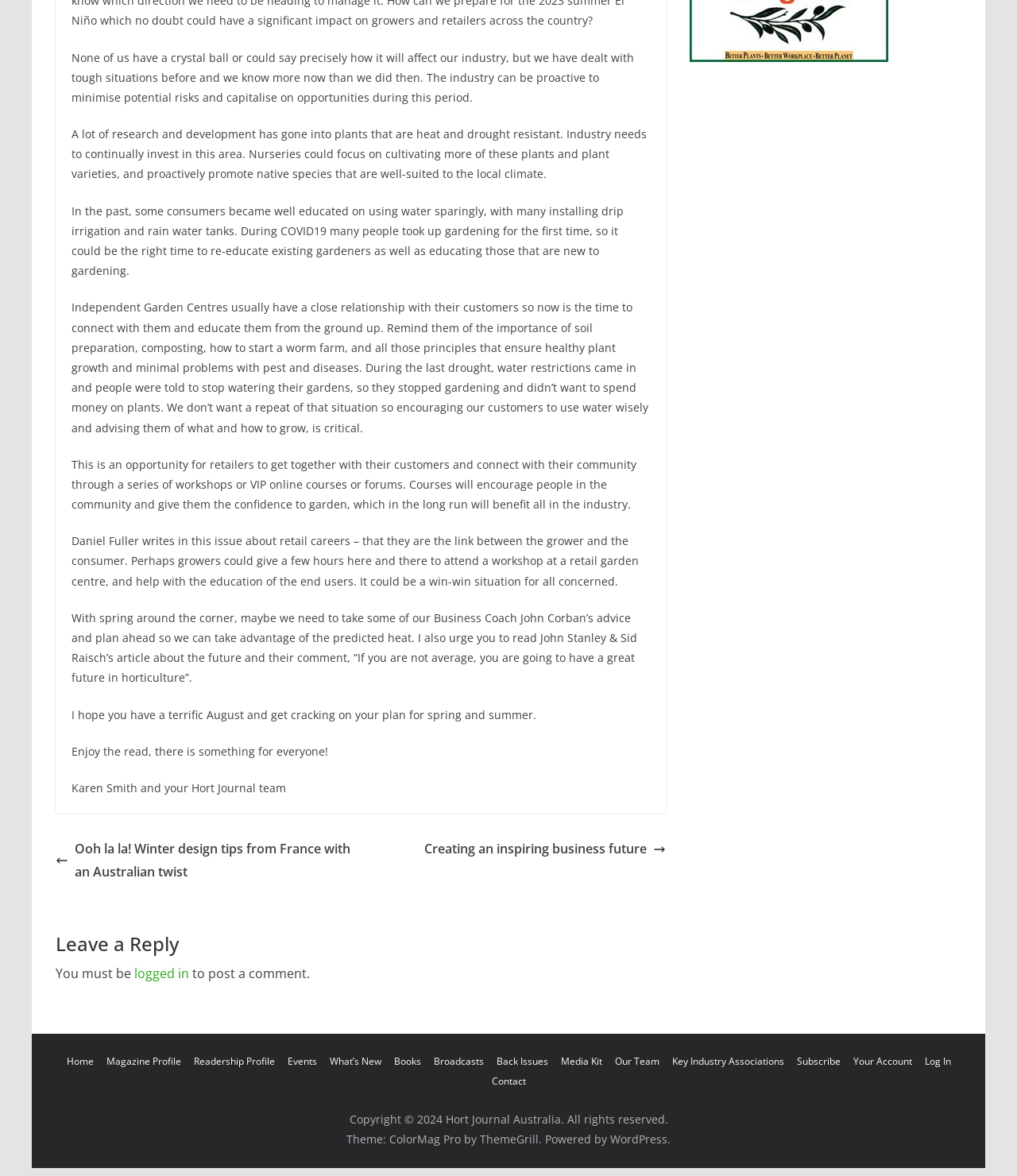Please specify the bounding box coordinates of the clickable region necessary for completing the following instruction: "Click on the 'Leave a Reply' heading". The coordinates must consist of four float numbers between 0 and 1, i.e., [left, top, right, bottom].

[0.055, 0.792, 0.655, 0.813]